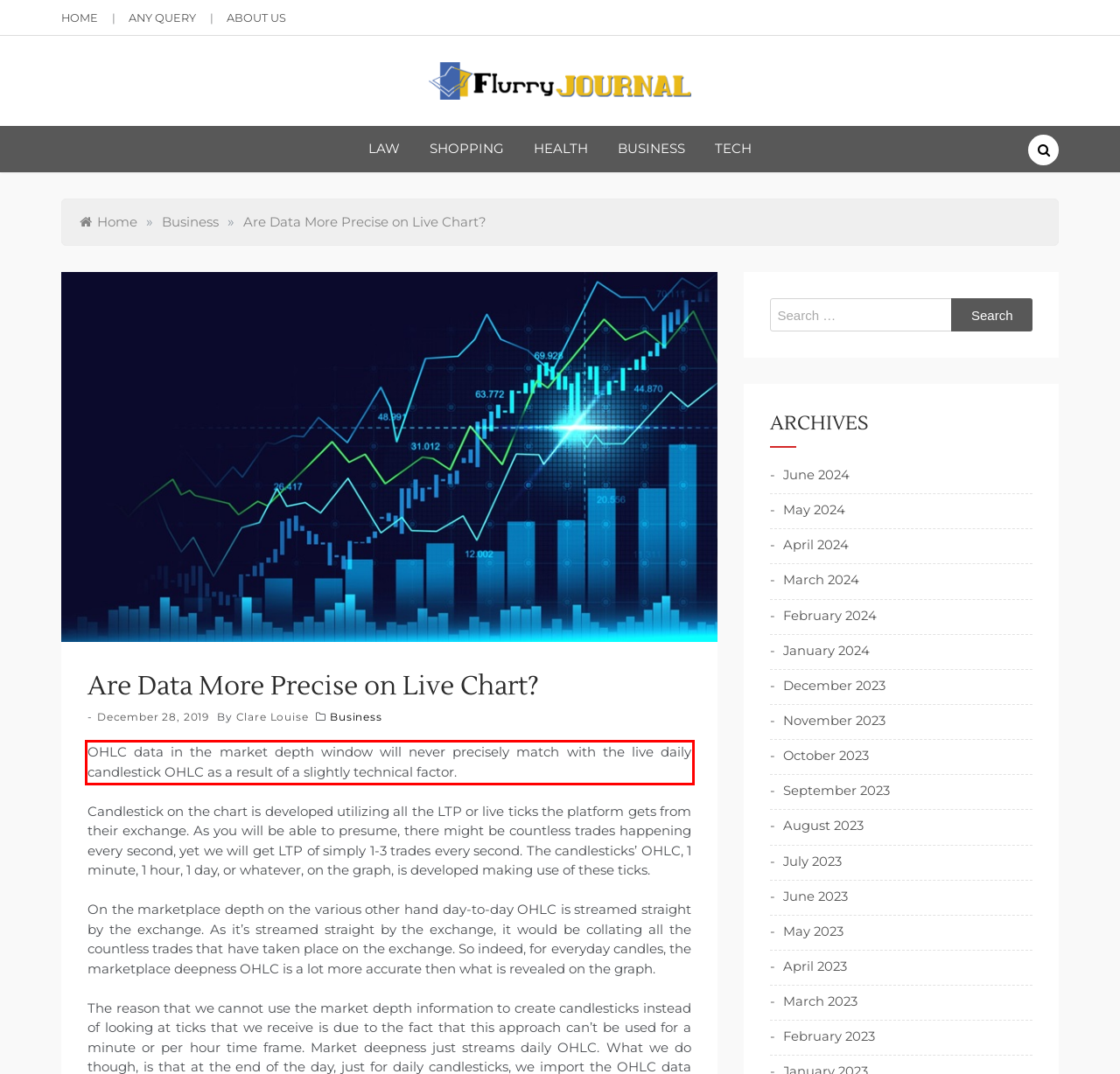Using the provided webpage screenshot, identify and read the text within the red rectangle bounding box.

OHLC data in the market depth window will never precisely match with the live daily candlestick OHLC as a result of a slightly technical factor.